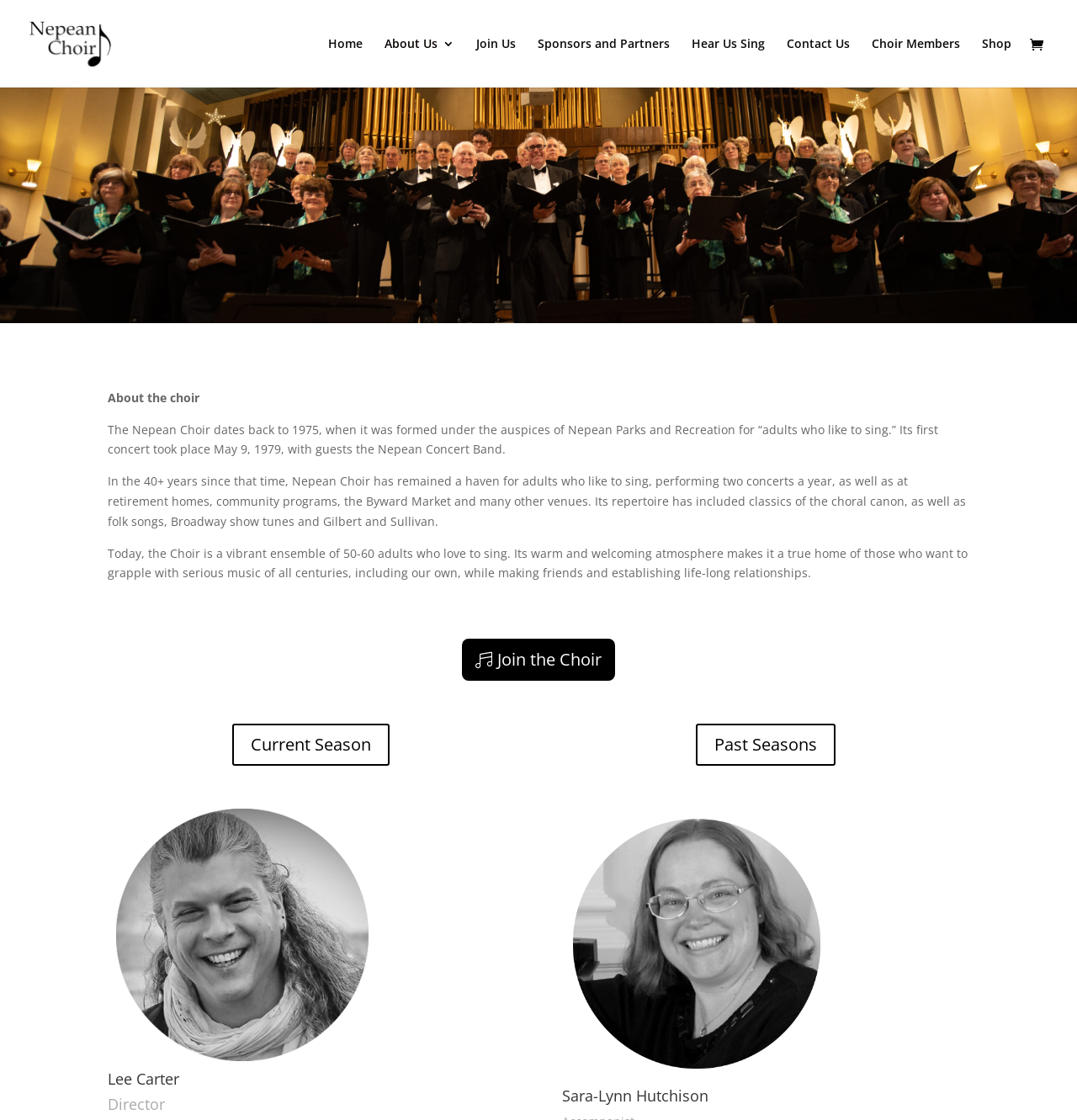Please identify the bounding box coordinates of the element that needs to be clicked to perform the following instruction: "Read about the choir".

[0.1, 0.348, 0.185, 0.362]